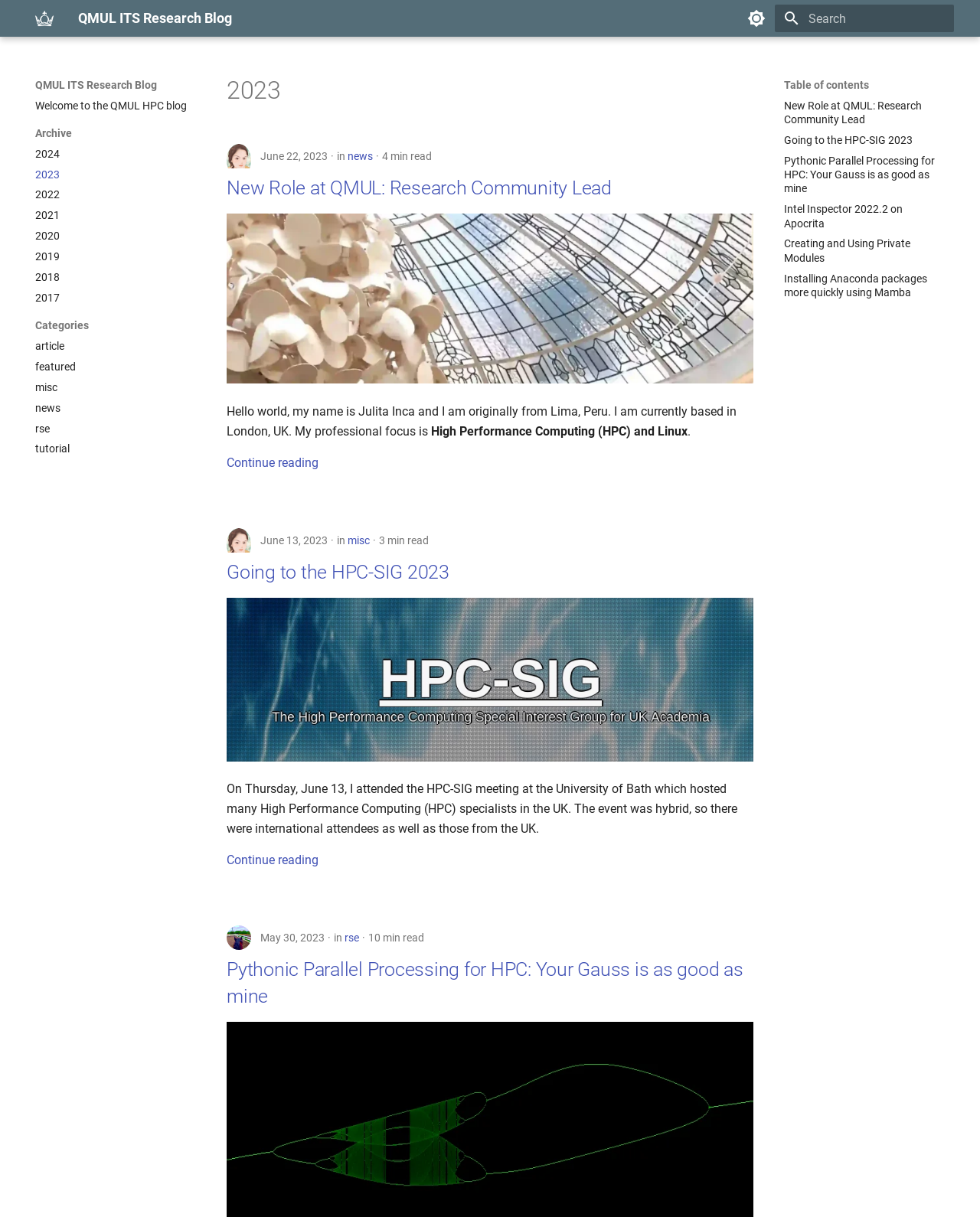Given the description: "featured", determine the bounding box coordinates of the UI element. The coordinates should be formatted as four float numbers between 0 and 1, [left, top, right, bottom].

[0.036, 0.295, 0.2, 0.307]